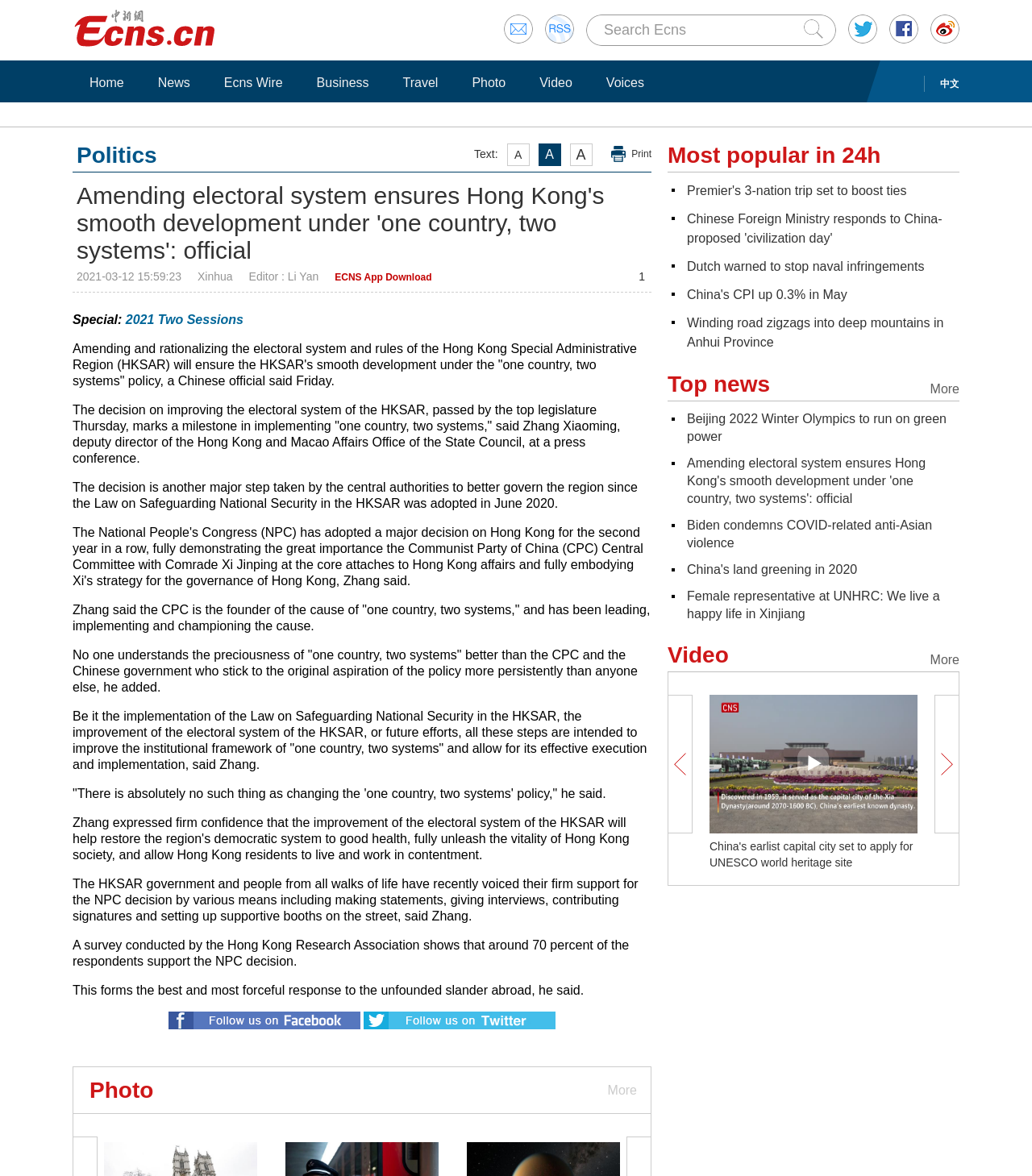Please determine the bounding box coordinates of the element's region to click in order to carry out the following instruction: "Watch more videos". The coordinates should be four float numbers between 0 and 1, i.e., [left, top, right, bottom].

[0.901, 0.547, 0.93, 0.572]